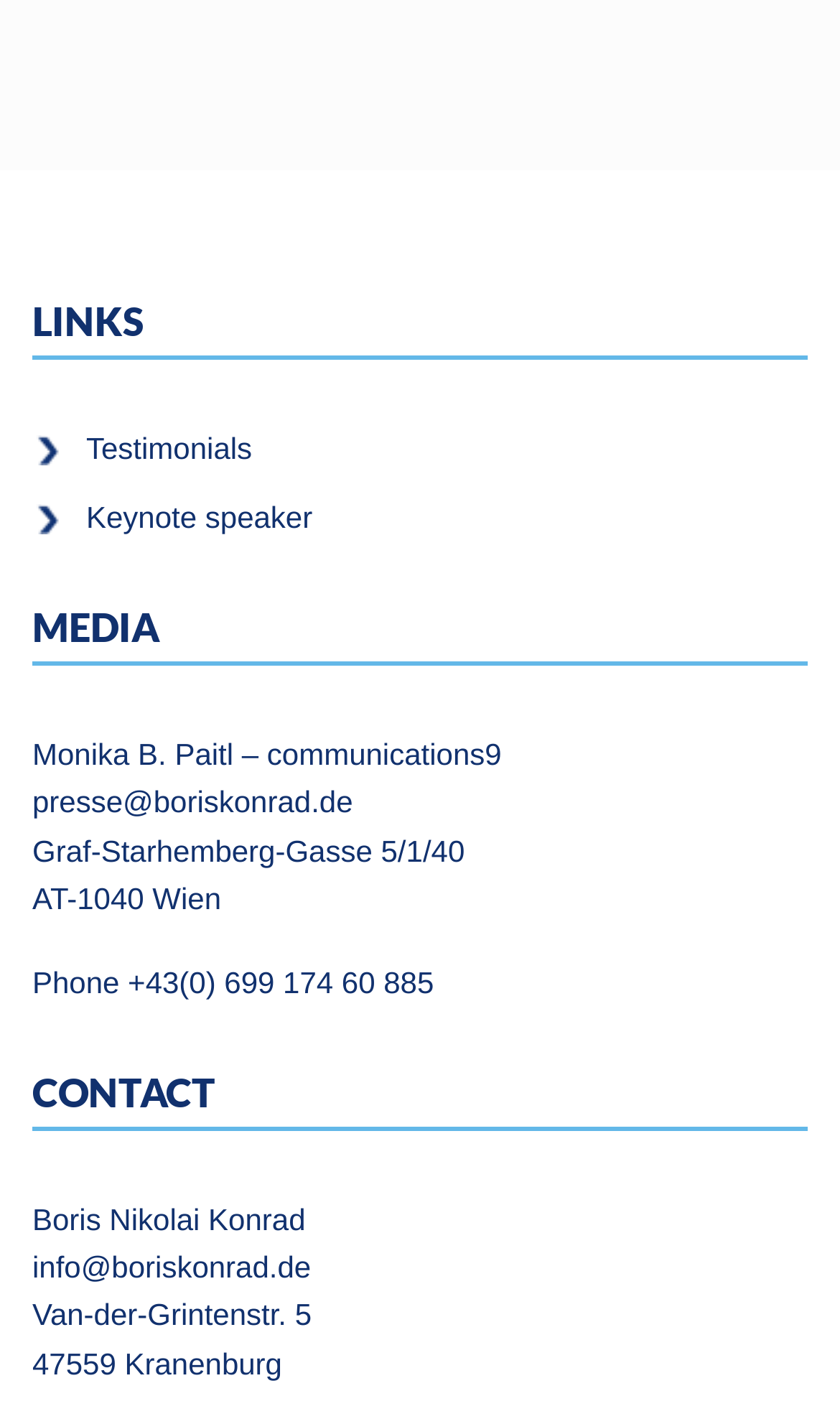Based on the visual content of the image, answer the question thoroughly: What is the phone number of the speaker?

I found the phone number of the speaker by looking at the 'MEDIA' section, where I saw a static text 'Phone +43(0) 699 174 60 885'.